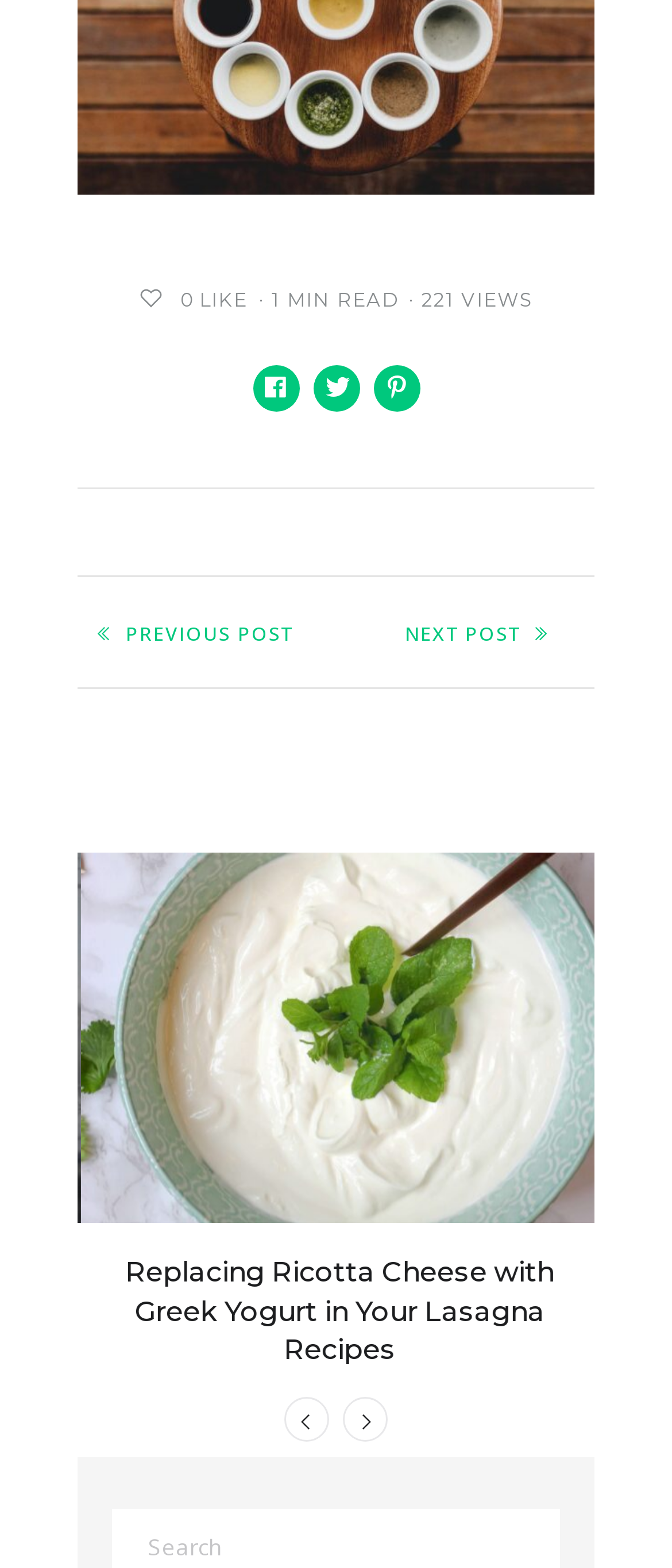What is the number of views for this post?
Please provide a single word or phrase based on the screenshot.

221